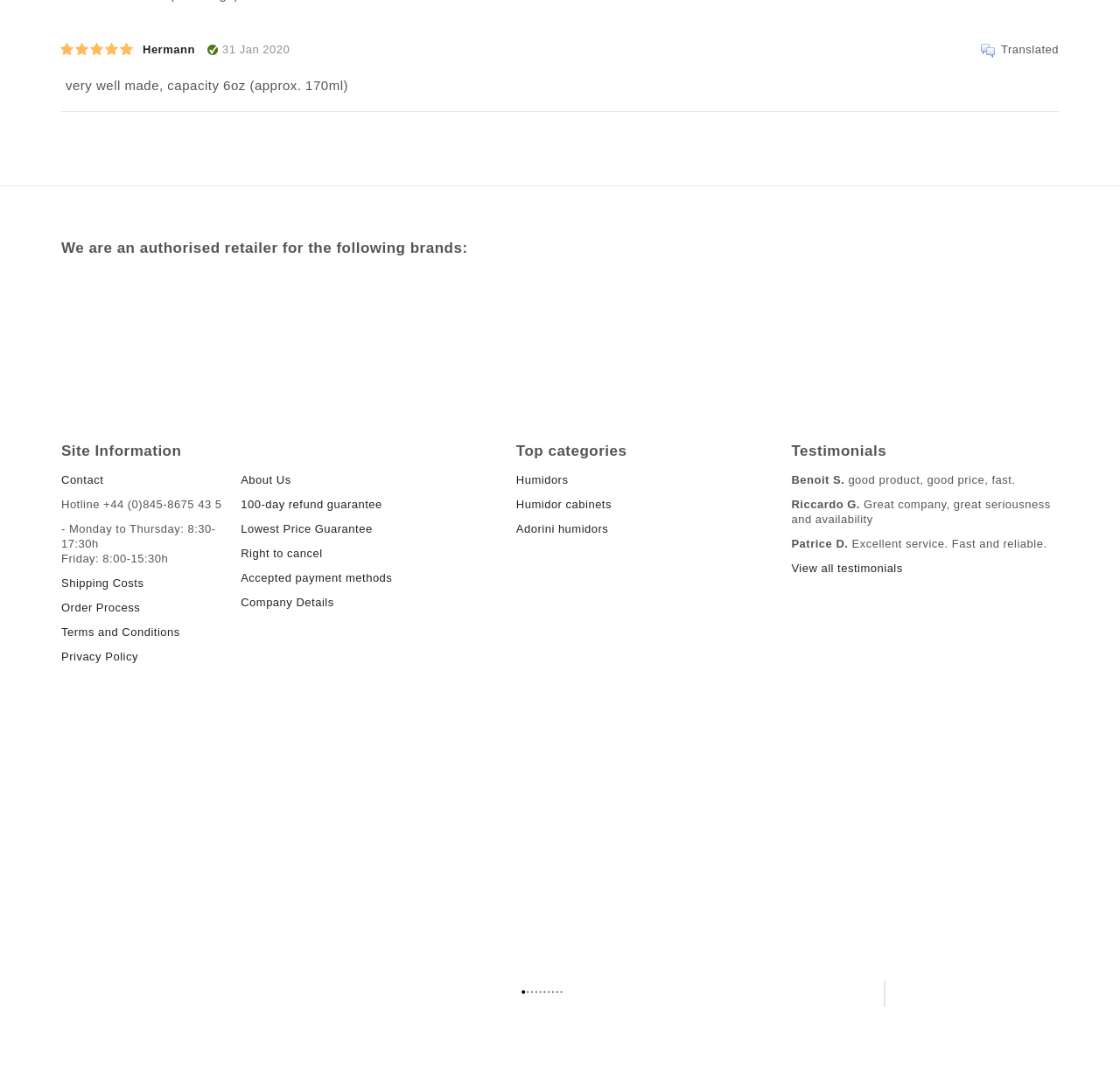Please determine the bounding box coordinates of the area that needs to be clicked to complete this task: 'Click on the 'About Us' link'. The coordinates must be four float numbers between 0 and 1, formatted as [left, top, right, bottom].

[0.215, 0.434, 0.26, 0.446]